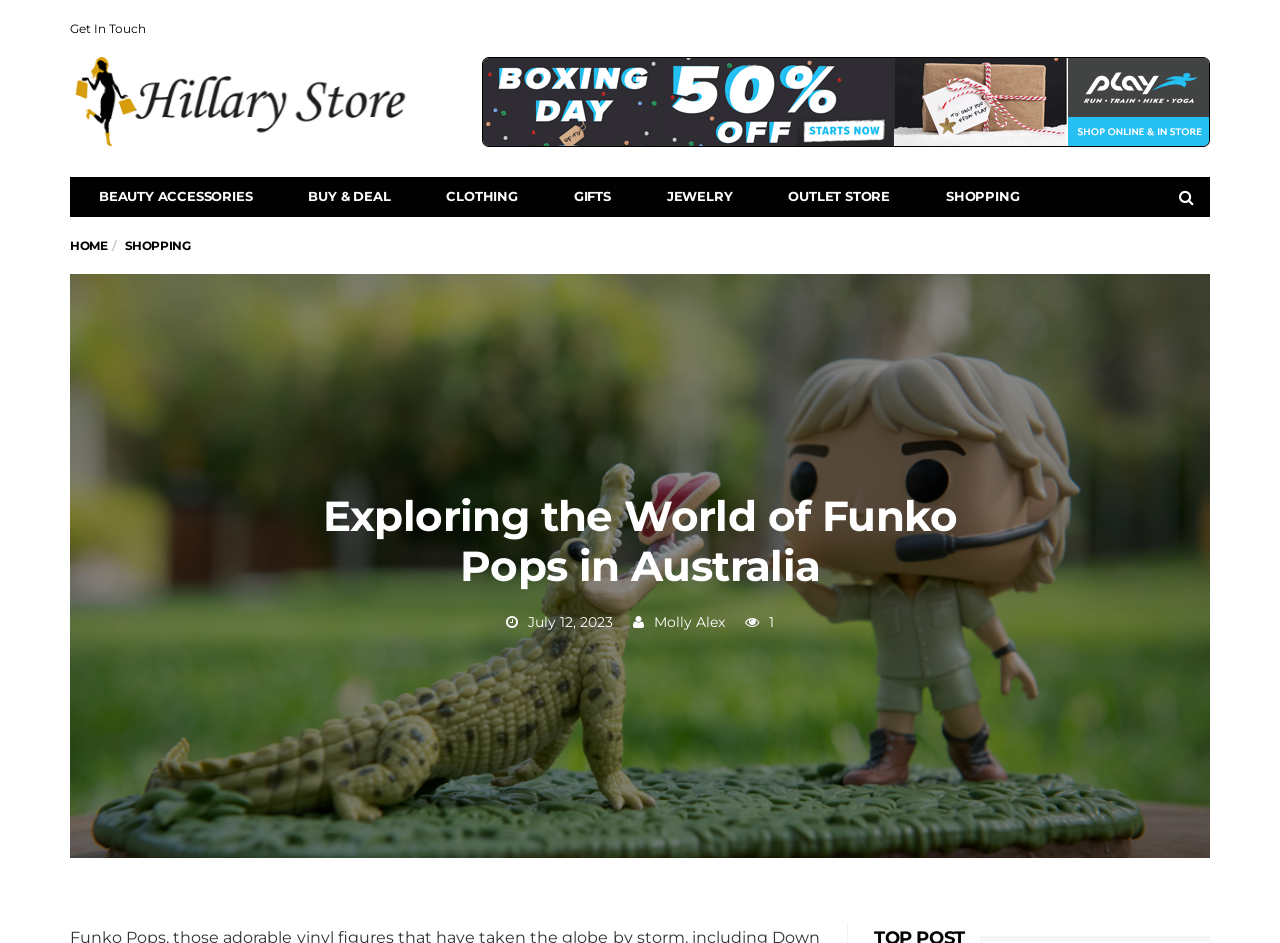Determine the bounding box coordinates for the area that needs to be clicked to fulfill this task: "Read Molly Alex's article". The coordinates must be given as four float numbers between 0 and 1, i.e., [left, top, right, bottom].

[0.511, 0.65, 0.567, 0.669]